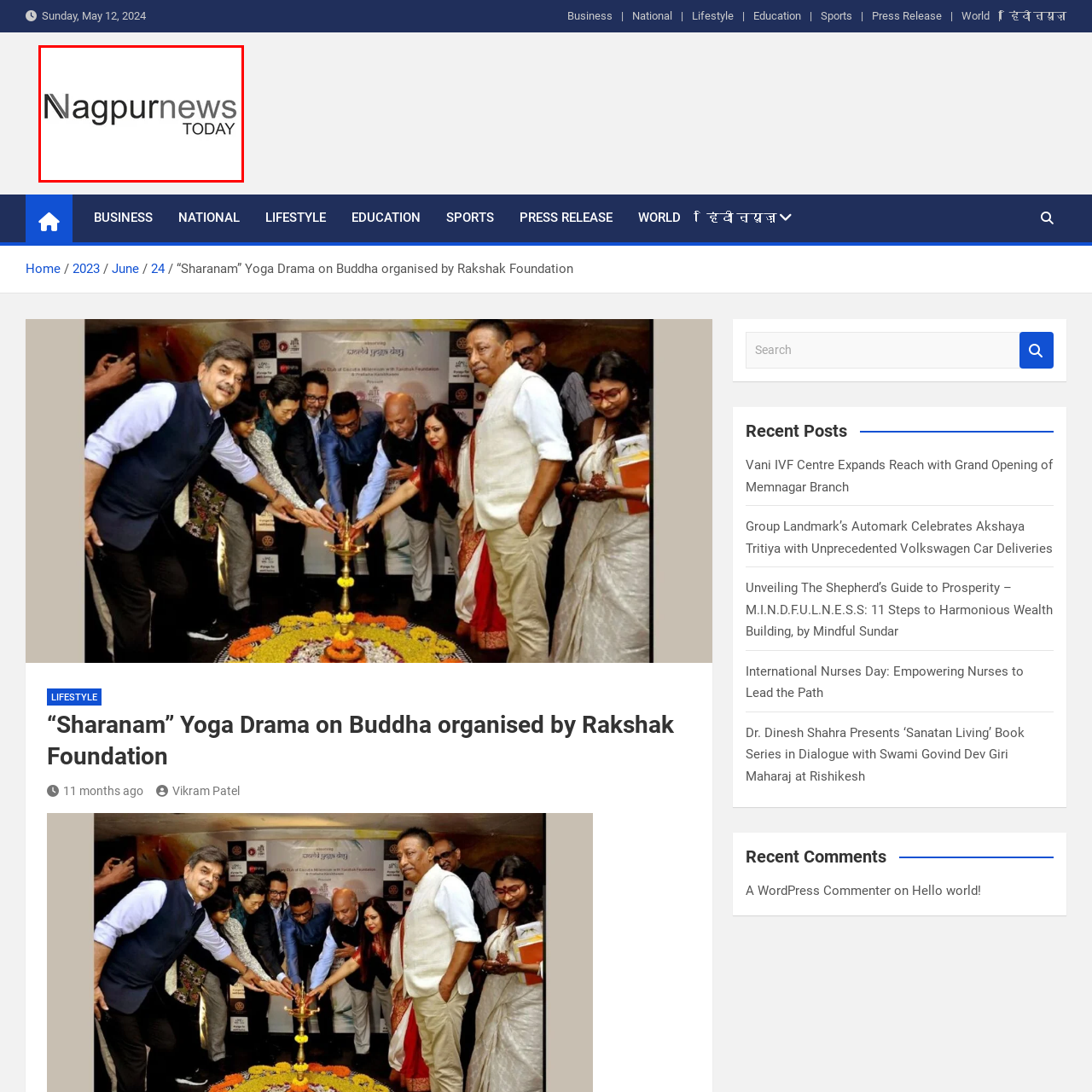Create a detailed narrative of the image inside the red-lined box.

The image features the logo of "Nagpur News Today," a news platform that offers updates and articles on various topics related to Nagpur. The logo prominently displays the text "Nagpurnews" in a bold, modern font, paired with the word "TODAY," which suggests a focus on timely and relevant news. This branding reflects the platform's commitment to delivering current events and information to its audience in Nagpur. The logo's design is clean and professional, enhancing its visibility and making it easily recognizable to readers.